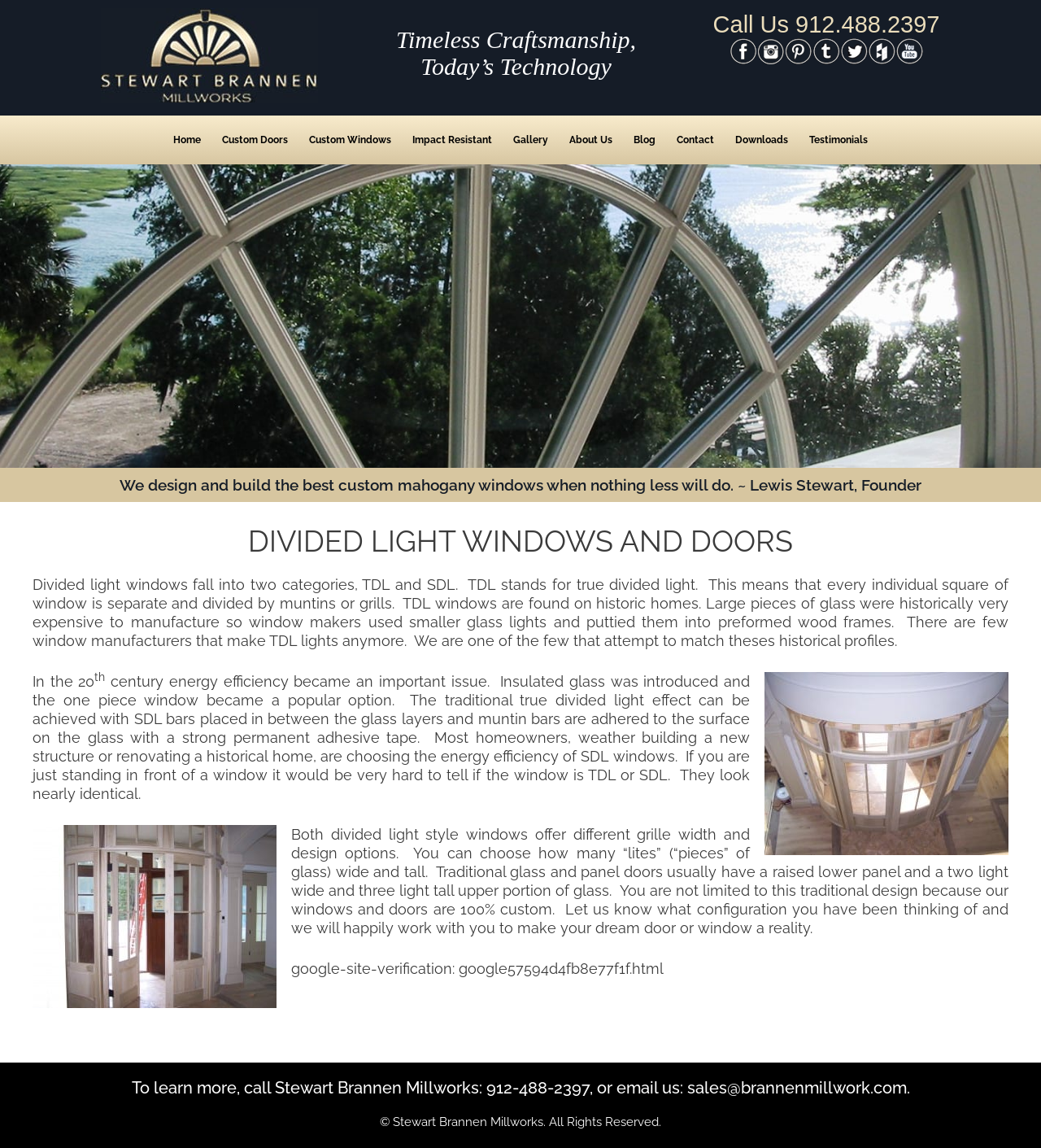What is the benefit of SDL windows over TDL windows?
Based on the image content, provide your answer in one word or a short phrase.

Energy efficiency